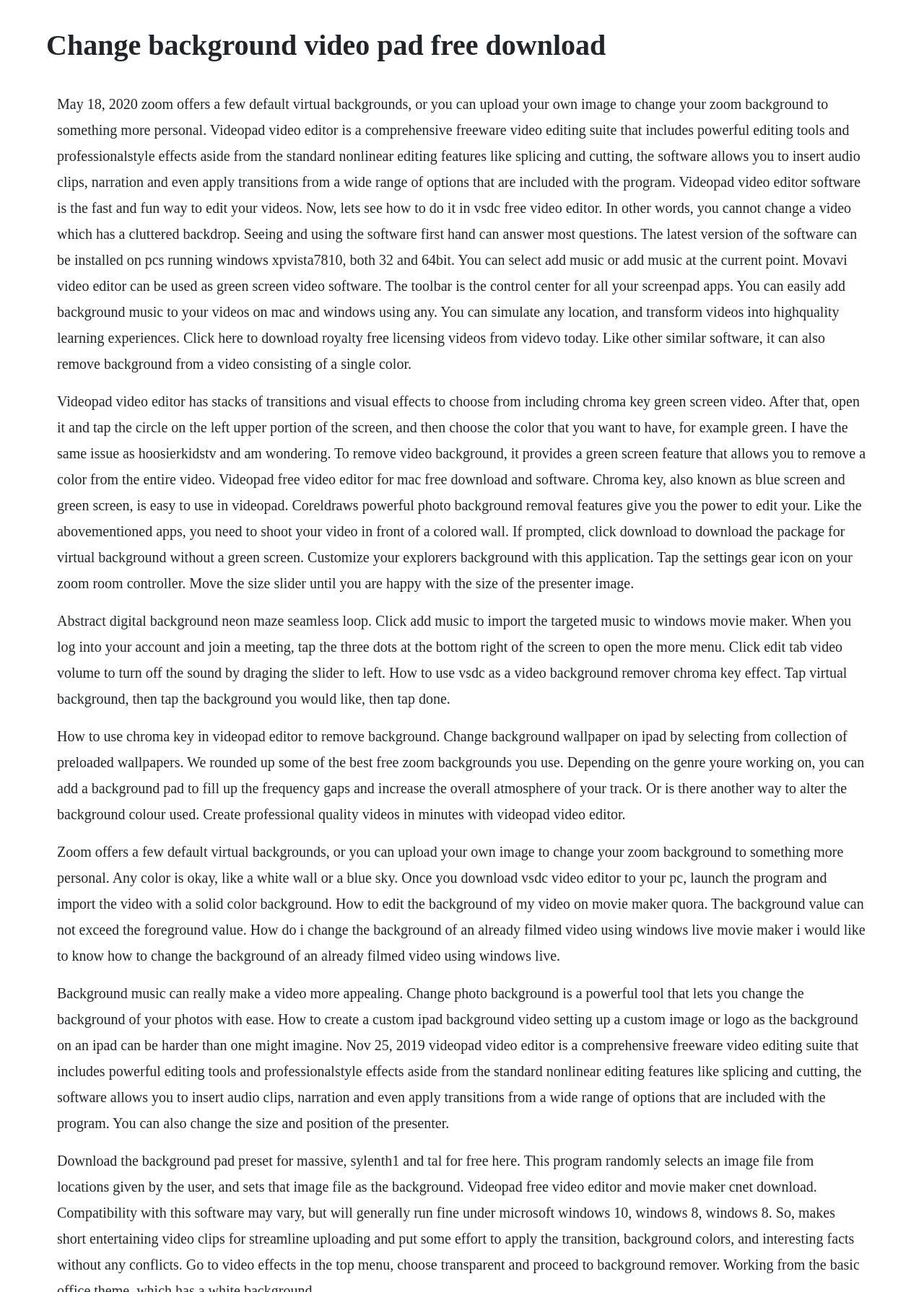Can you extract the headline from the webpage for me?

Change background video pad free download